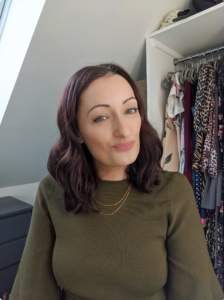Describe all significant details and elements found in the image.

The image showcases Emma Louise, a personal stylist based in Hertfordshire, exuding confidence with a warm smile. She is dressed in a stylish olive green top, complemented by delicate layered necklaces that enhance her approachable aesthetic. The background reveals a neatly organized wardrobe, featuring a variety of clothing styles and colors, reflecting her expertise in fashion. Natural light pours in from a nearby window, illuminating her features and creating a welcoming atmosphere. This visual encapsulates her mission to empower others in discovering their personal style and boosting their confidence through fashion.